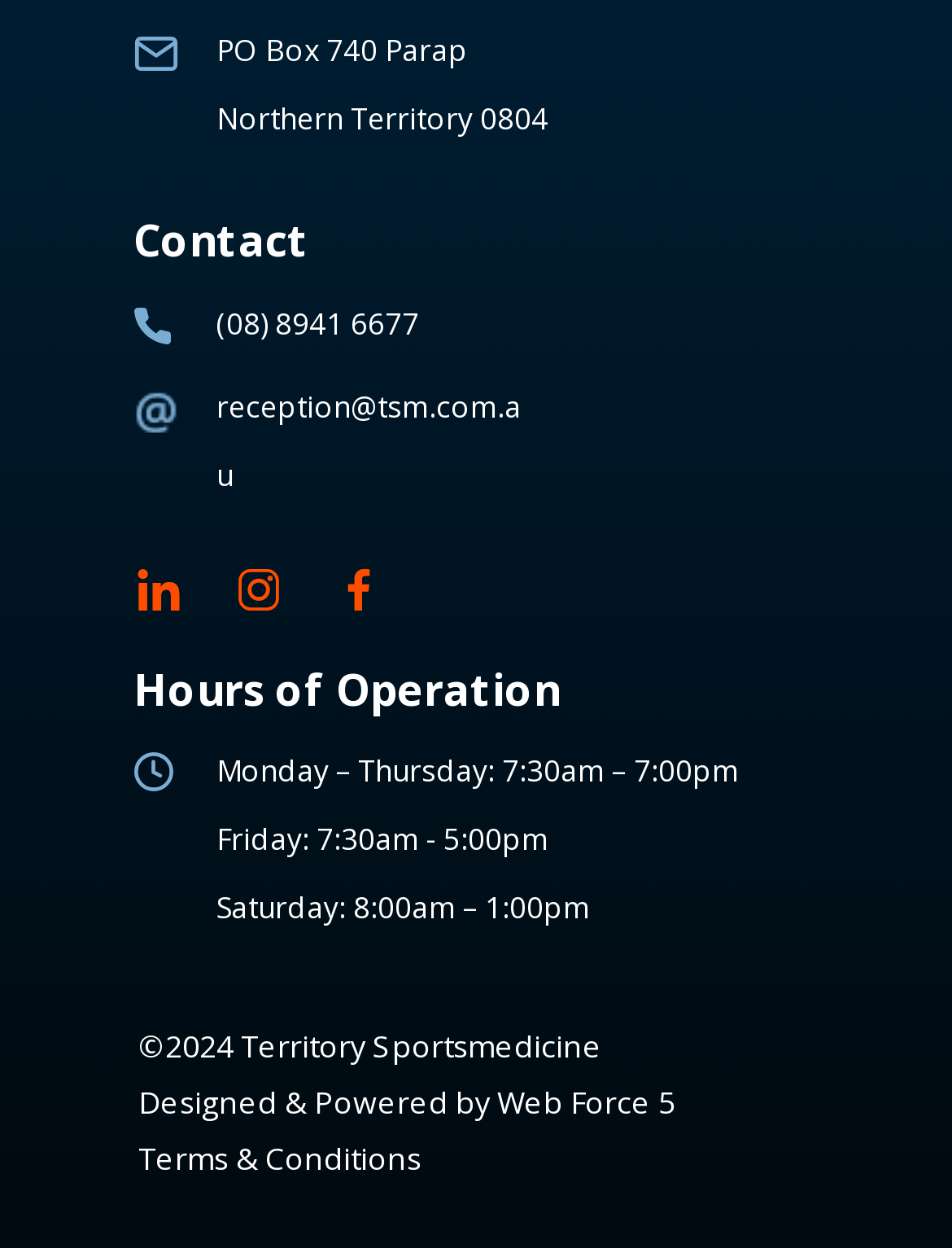Predict the bounding box for the UI component with the following description: "reception@tsm.com.au".

[0.227, 0.308, 0.547, 0.396]